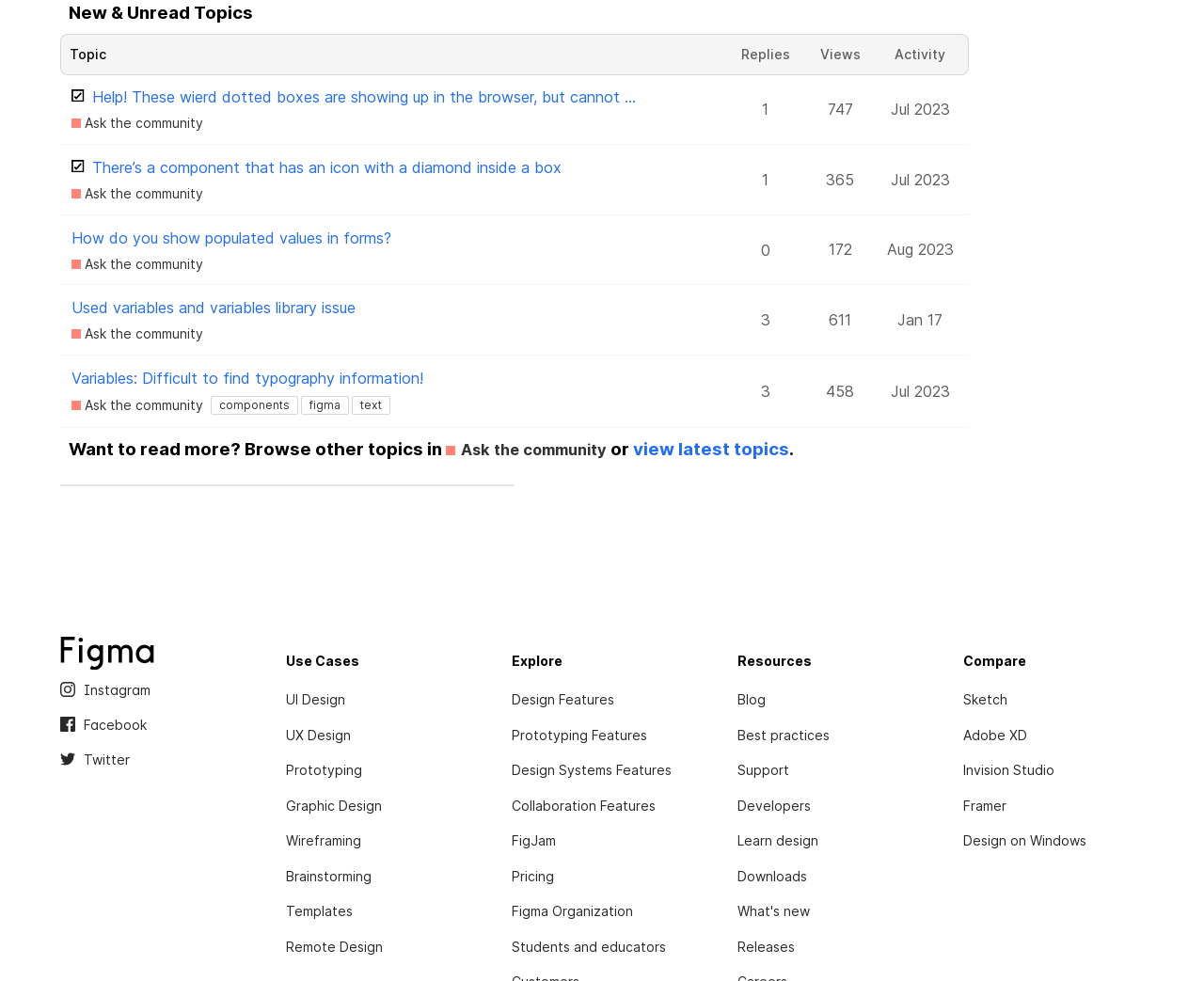Please determine the bounding box coordinates of the clickable area required to carry out the following instruction: "View latest topics". The coordinates must be four float numbers between 0 and 1, represented as [left, top, right, bottom].

[0.526, 0.446, 0.655, 0.468]